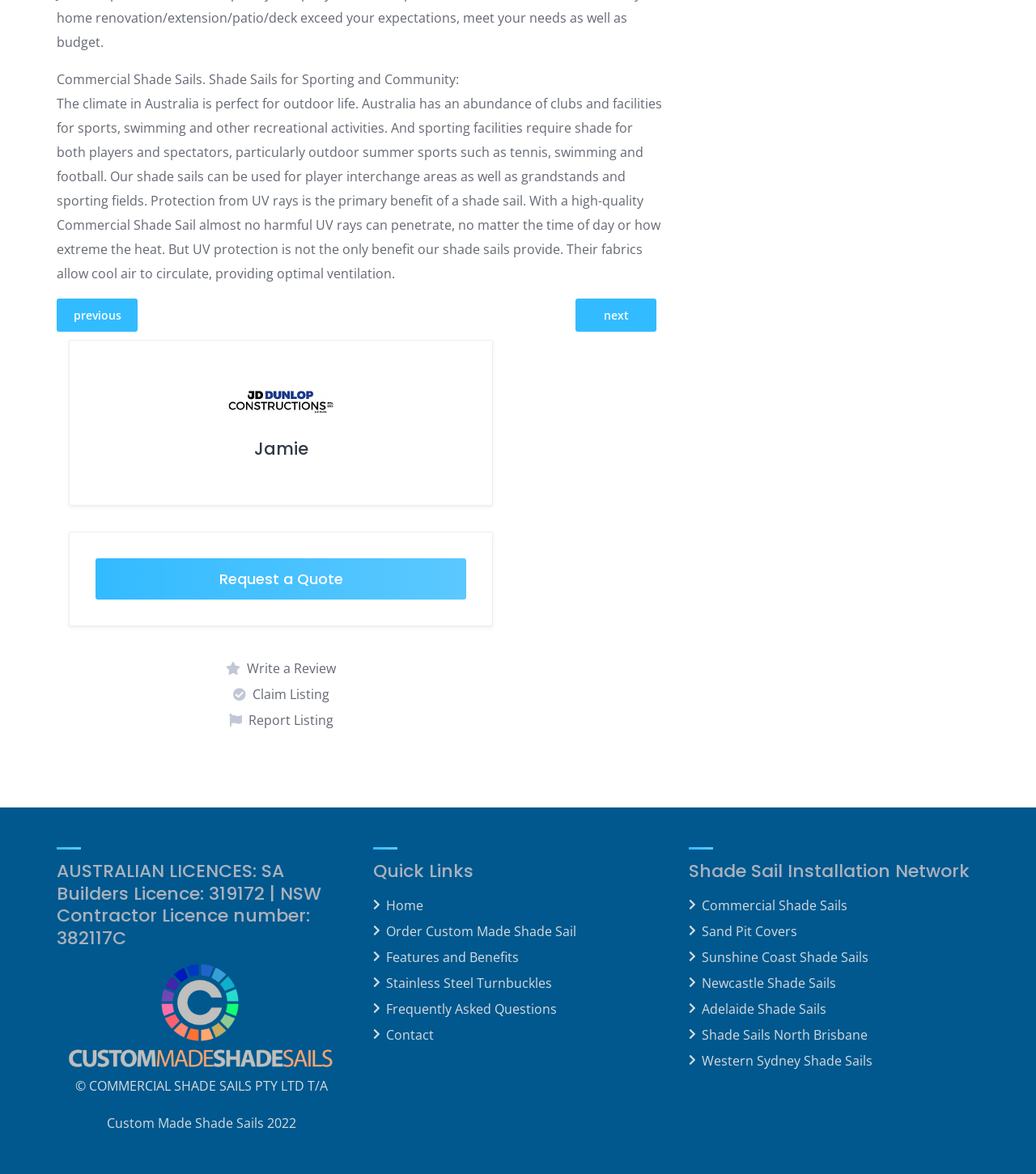What is the primary benefit of a shade sail?
Based on the image, answer the question with a single word or brief phrase.

UV protection